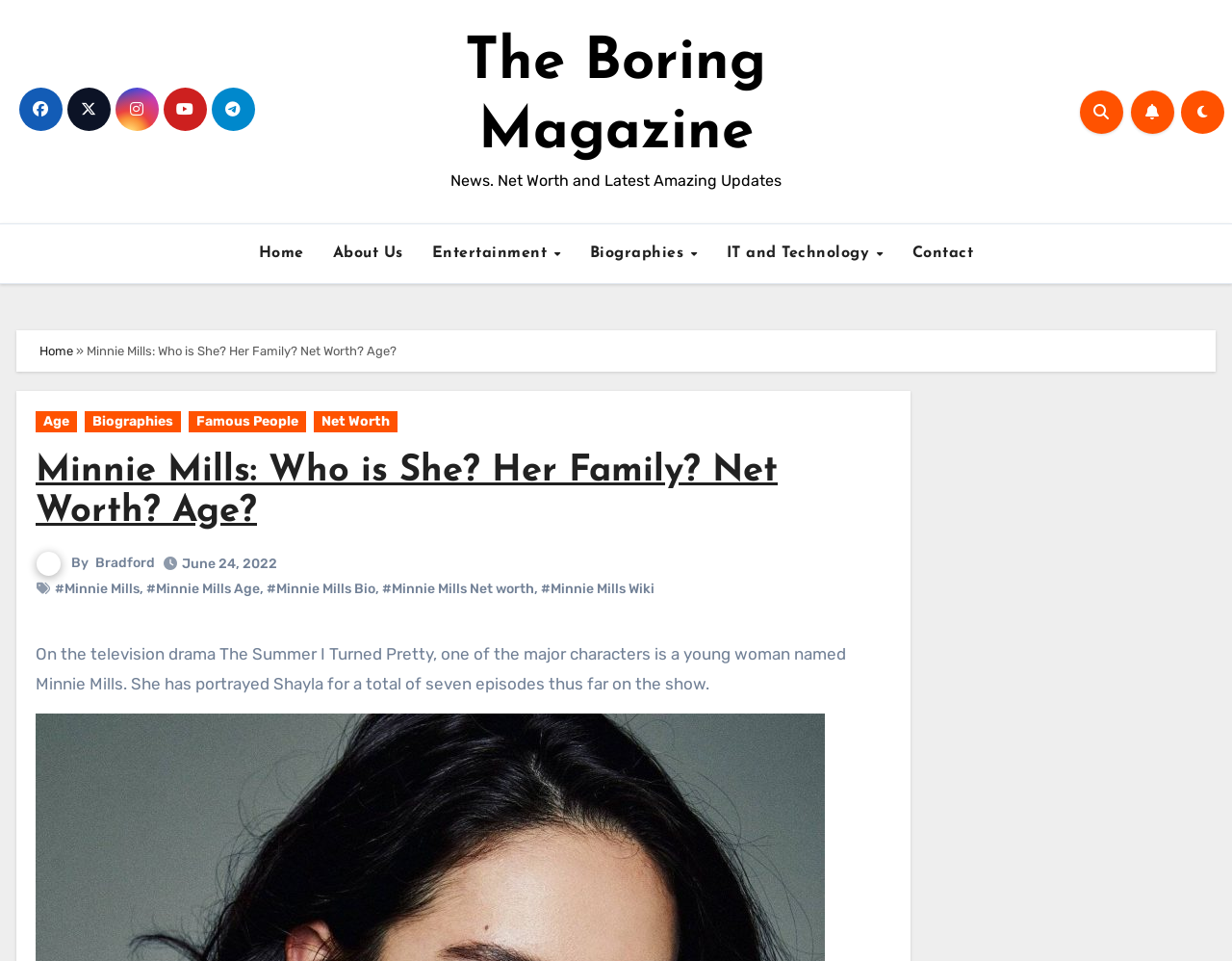Based on the image, please respond to the question with as much detail as possible:
What is the name of the magazine?

The name of the magazine can be found in the top-left corner of the webpage, where it is written as 'The Boring Magazine'.